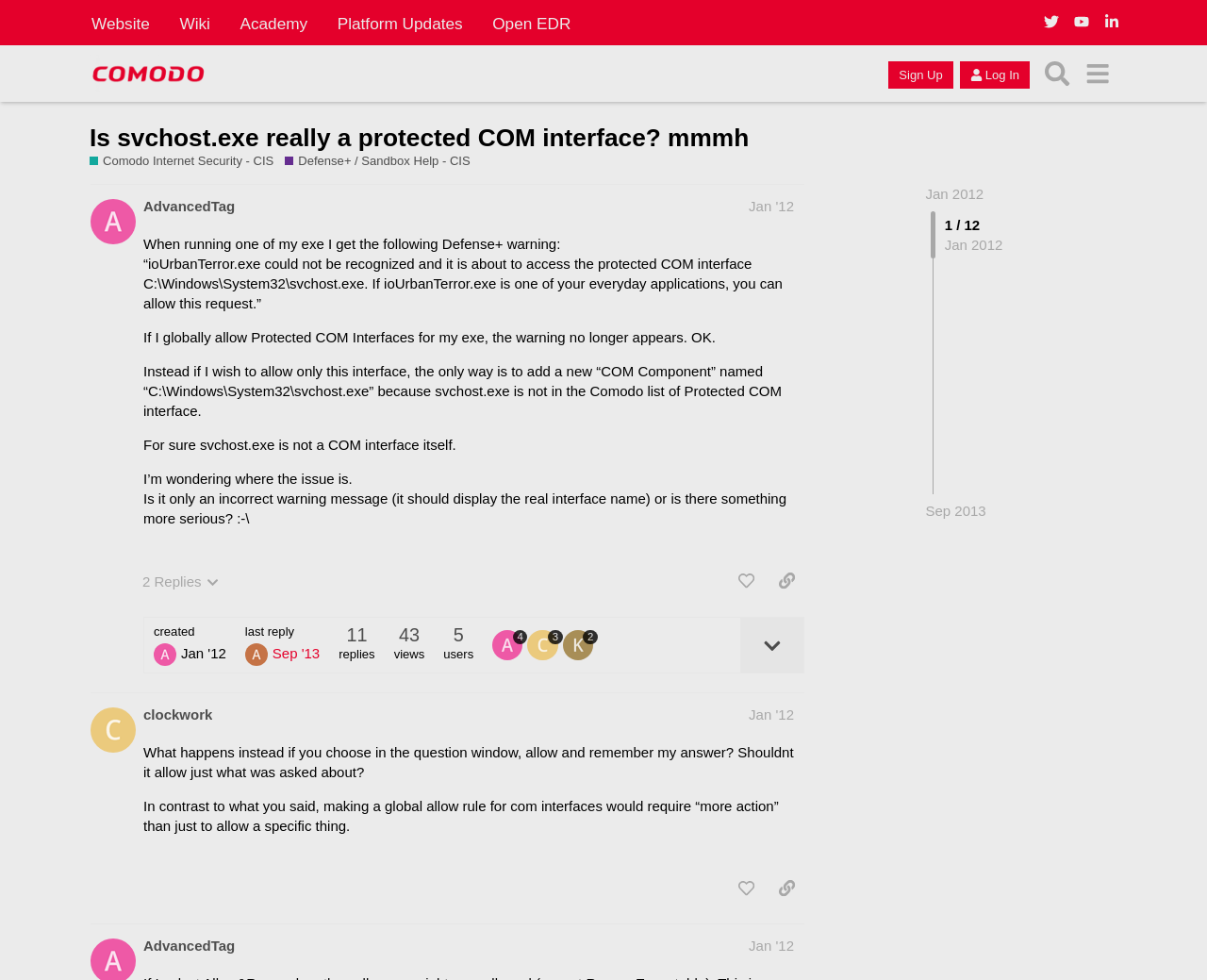Please identify the bounding box coordinates of the area I need to click to accomplish the following instruction: "Click on the 'Sign Up' button".

[0.736, 0.063, 0.79, 0.09]